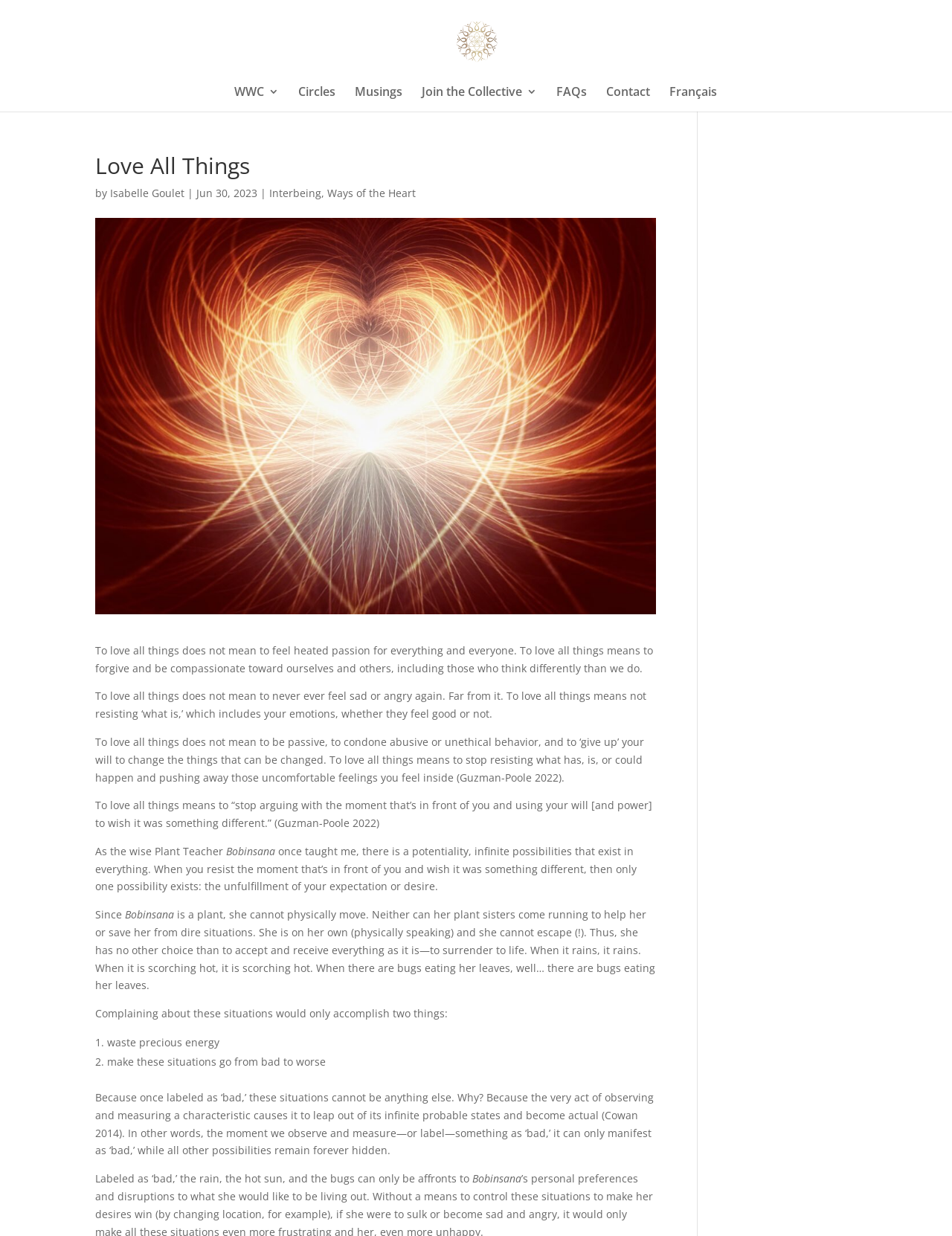Please predict the bounding box coordinates of the element's region where a click is necessary to complete the following instruction: "Learn about Interbeing". The coordinates should be represented by four float numbers between 0 and 1, i.e., [left, top, right, bottom].

[0.283, 0.15, 0.338, 0.162]